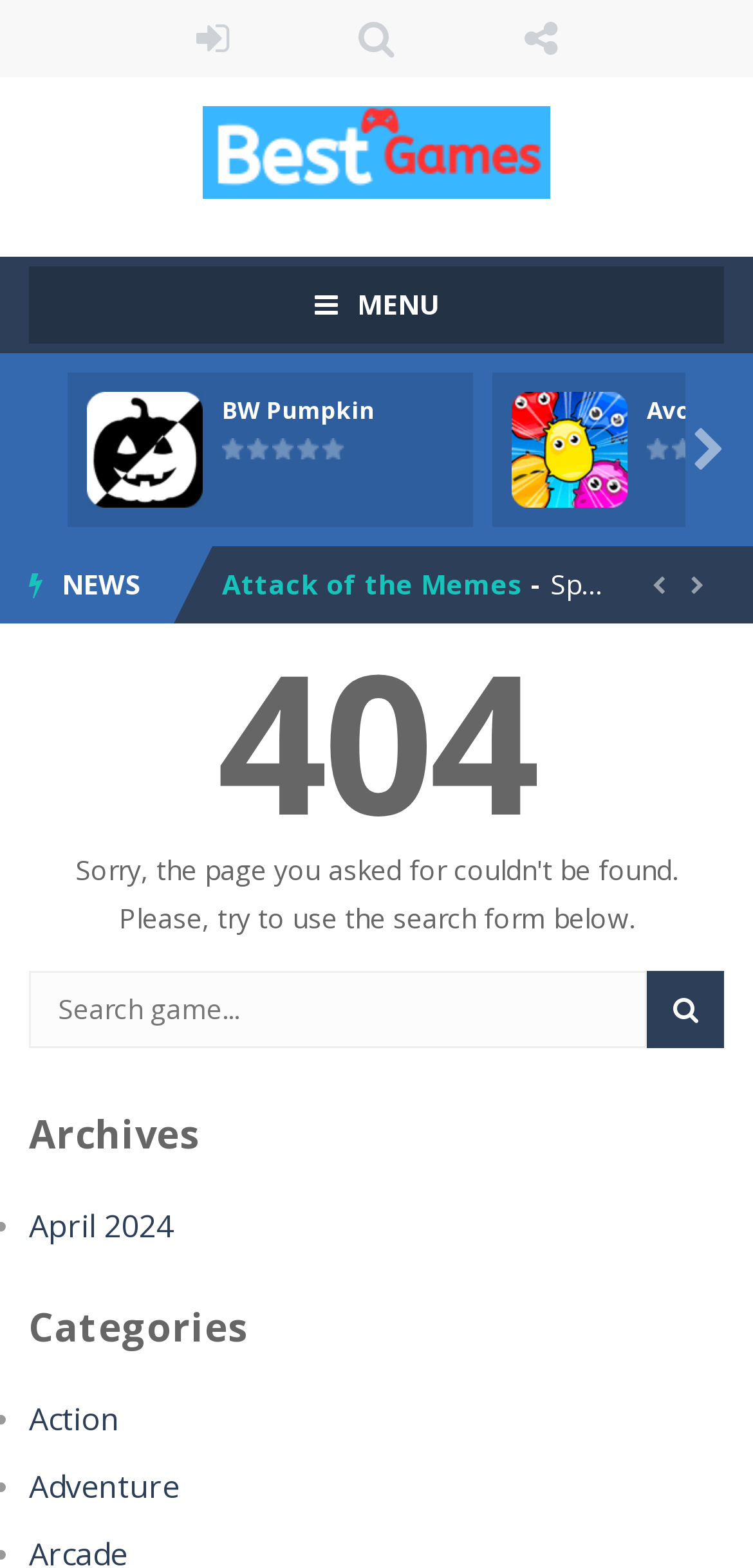Please respond in a single word or phrase: 
What is the name of the website?

Renda Games